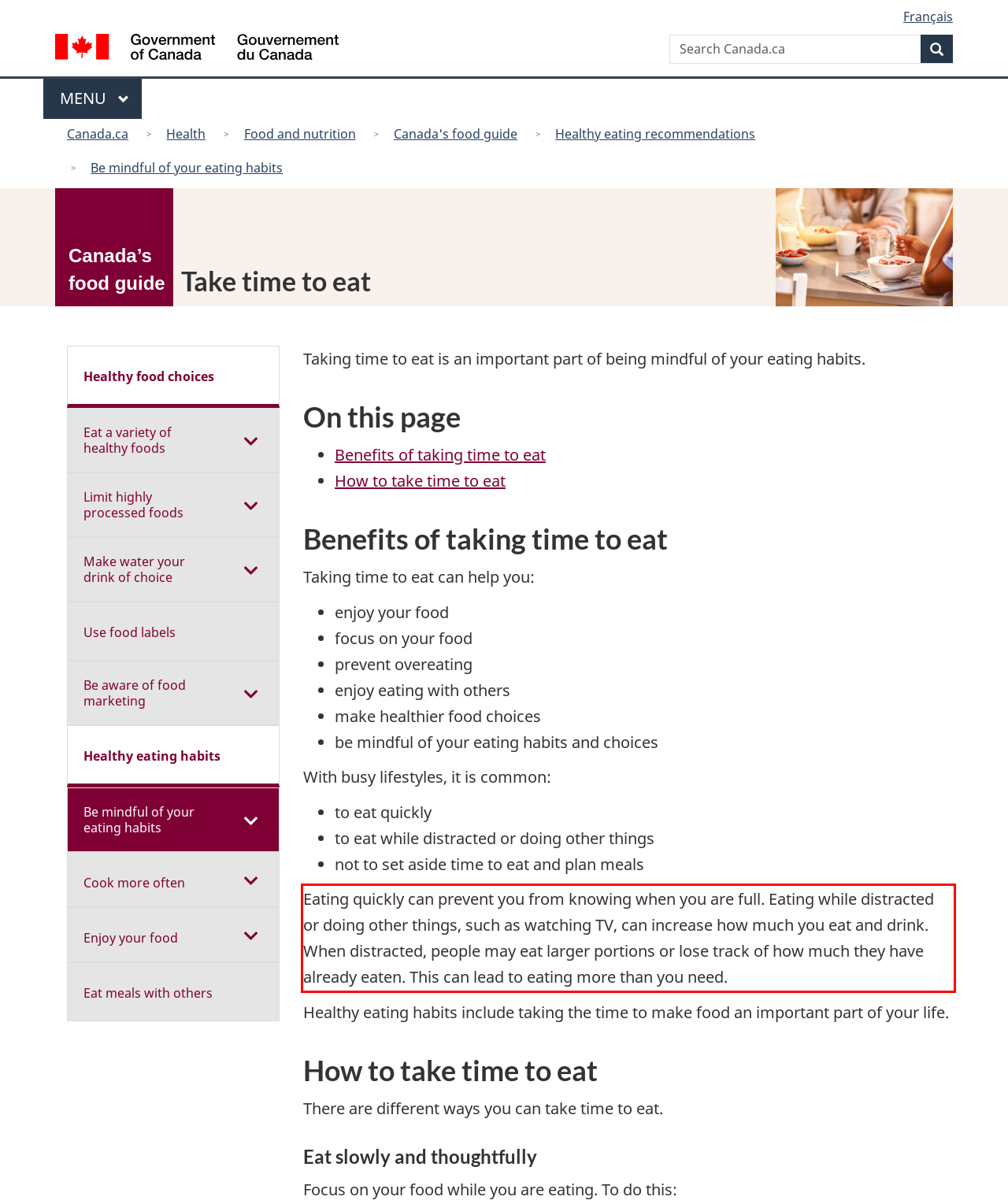Locate the red bounding box in the provided webpage screenshot and use OCR to determine the text content inside it.

Eating quickly can prevent you from knowing when you are full. Eating while distracted or doing other things, such as watching TV, can increase how much you eat and drink. When distracted, people may eat larger portions or lose track of how much they have already eaten. This can lead to eating more than you need.